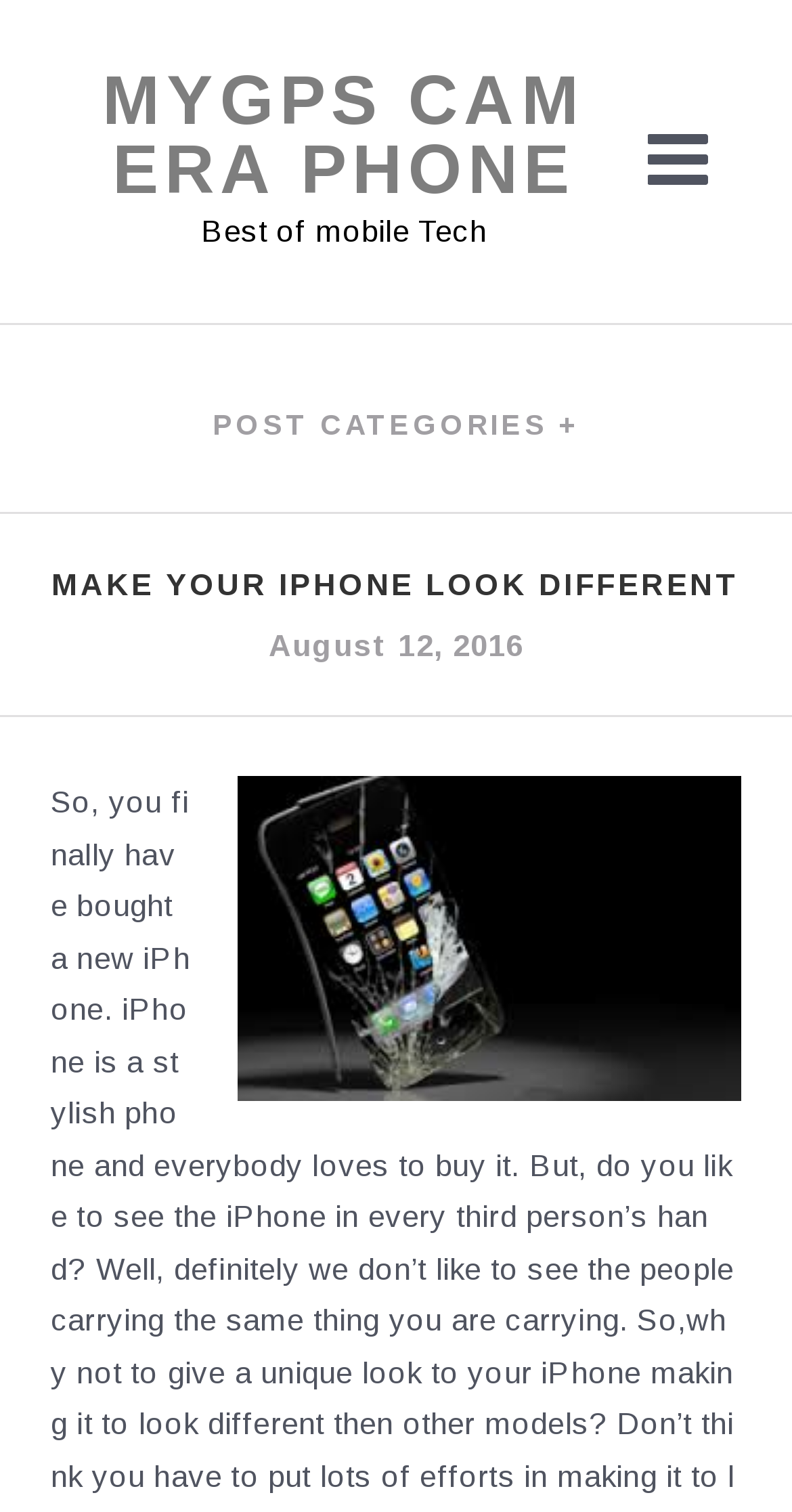Write an exhaustive caption that covers the webpage's main aspects.

The webpage is about customizing iPhones, with a focus on making them look different. At the top left corner, there is a "Skip to content" link. Below it, there is a layout table that spans the entire width of the page, taking up about 21% of the screen's height. Within this table, there is a link to "MYGPS CAMERA PHONE" located at the top center, followed by a static text "Best of mobile Tech" to its right. 

On the top right corner, there is a button with an icon, which controls site navigation and social navigation. Below the layout table, there is a "POST CATEGORIES +" button that spans the entire width of the page. 

Underneath the button, there is a heading "MAKE YOUR IPHONE LOOK DIFFERENT" that takes up about 87% of the screen's width. Below the heading, there is a link to a date "August 12, 2016" located at the center of the page, which also contains a time element.